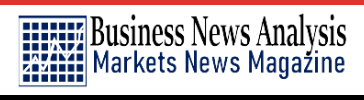Offer a comprehensive description of the image.

The image features the logo of "Business News Analysis," a magazine dedicated to providing insights into market trends and financial news. The logo prominently displays the name "Business News Analysis" in a bold typeface, with an accompanying graphic of a grid resembling stock market trends or data visualizations, symbolizing its focus on financial analysis. Beneath the name, the words "Markets News Magazine" are presented, reinforcing the publication's commitment to delivering relevant news and analysis about the financial market landscape. The design incorporates a color scheme that includes blue and red, adding a professional and contemporary aesthetic suitable for a business-oriented audience.